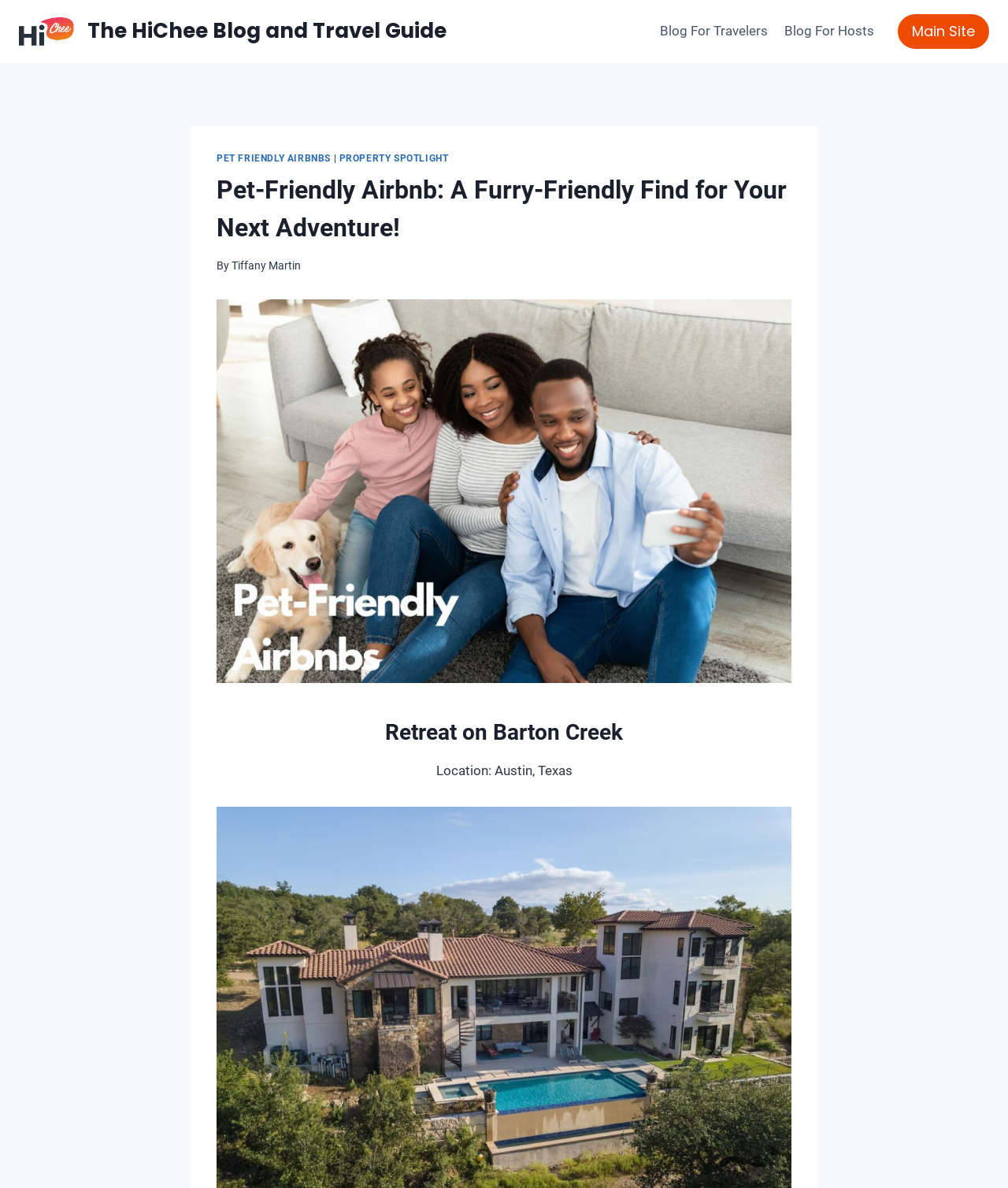Who is the author of the article?
Please use the image to provide a one-word or short phrase answer.

Tiffany Martin